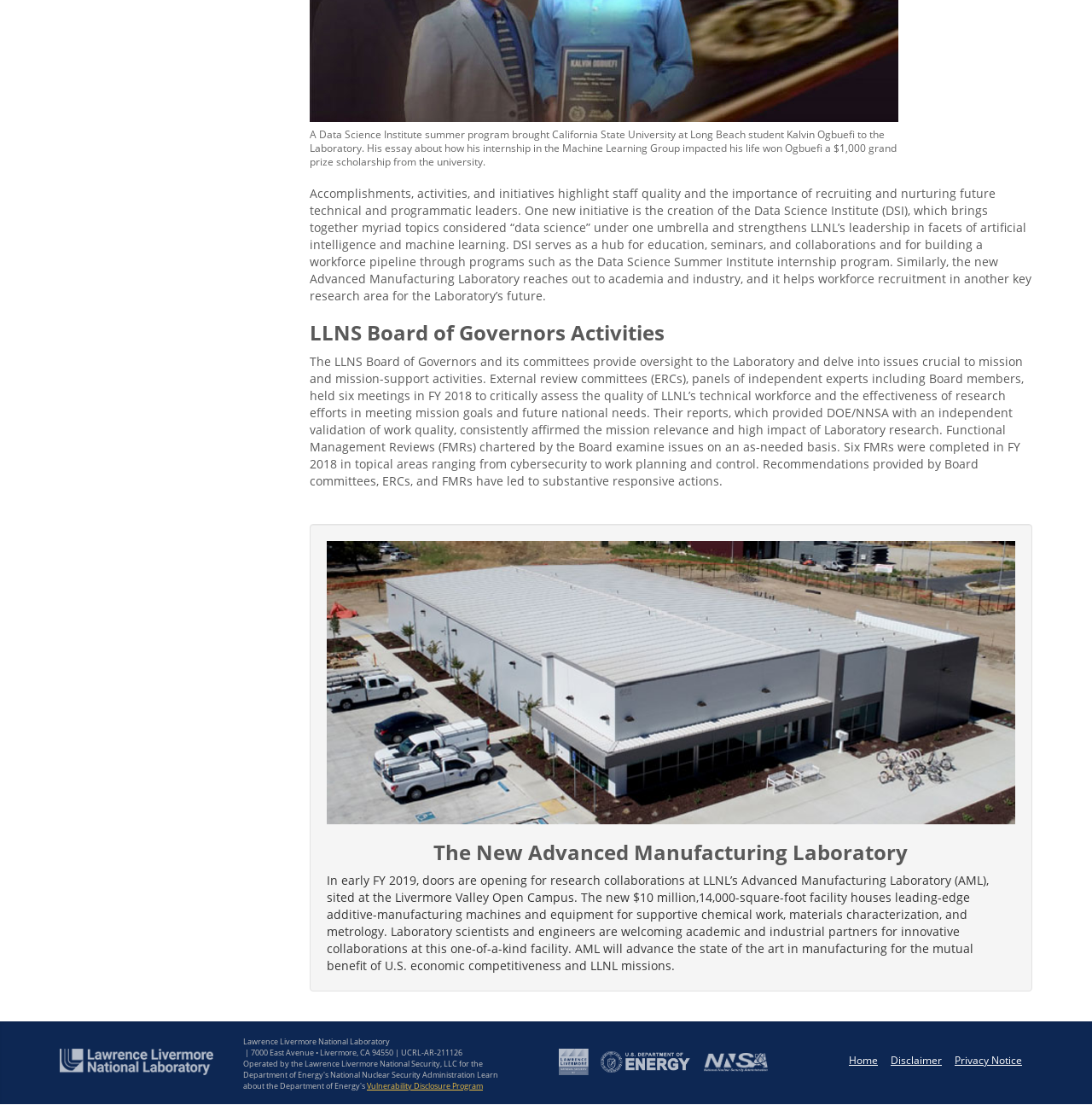What is the name of the summer program mentioned?
Provide a comprehensive and detailed answer to the question.

I found the answer by reading the static text element at the top of the page, which mentions 'A Data Science Institute summer program'.